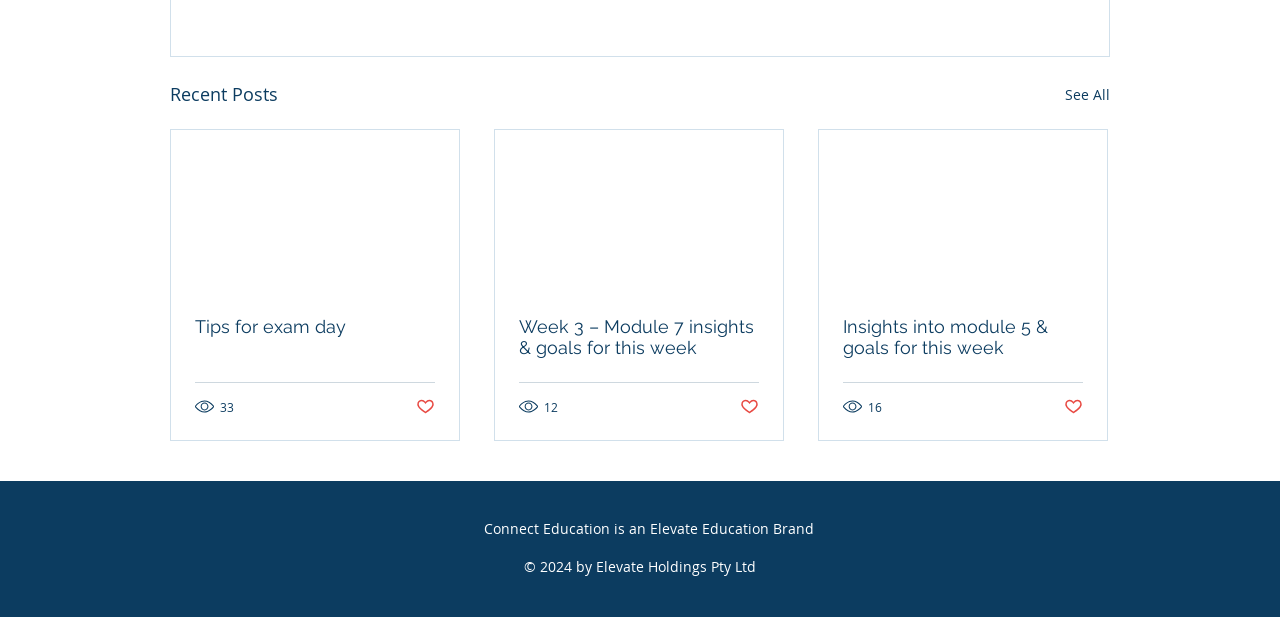Pinpoint the bounding box coordinates of the clickable area necessary to execute the following instruction: "Read the article about exam day tips". The coordinates should be given as four float numbers between 0 and 1, namely [left, top, right, bottom].

[0.152, 0.511, 0.34, 0.545]